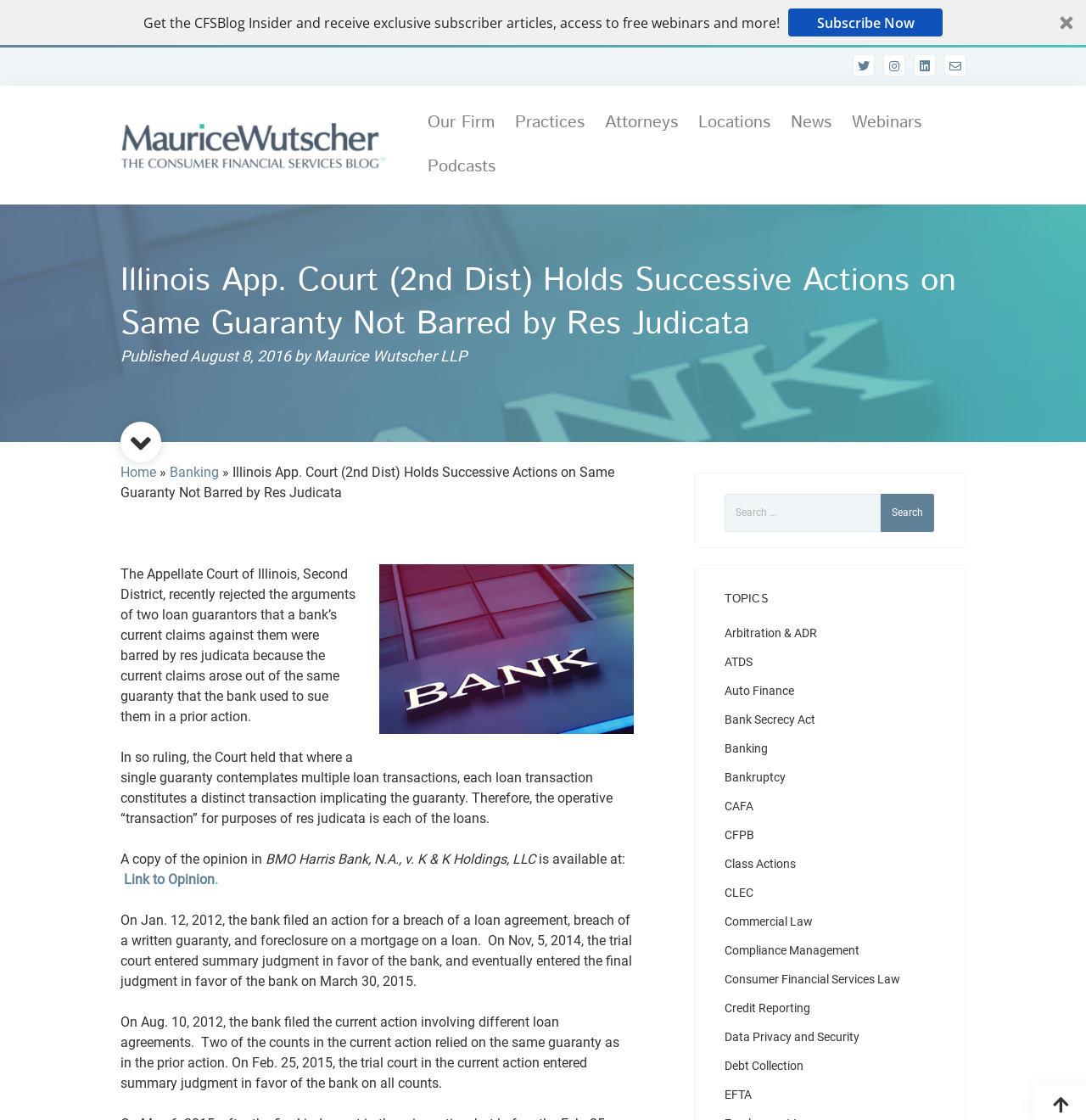Identify the main title of the webpage and generate its text content.

Illinois App. Court (2nd Dist) Holds Successive Actions on Same Guaranty Not Barred by Res Judicata